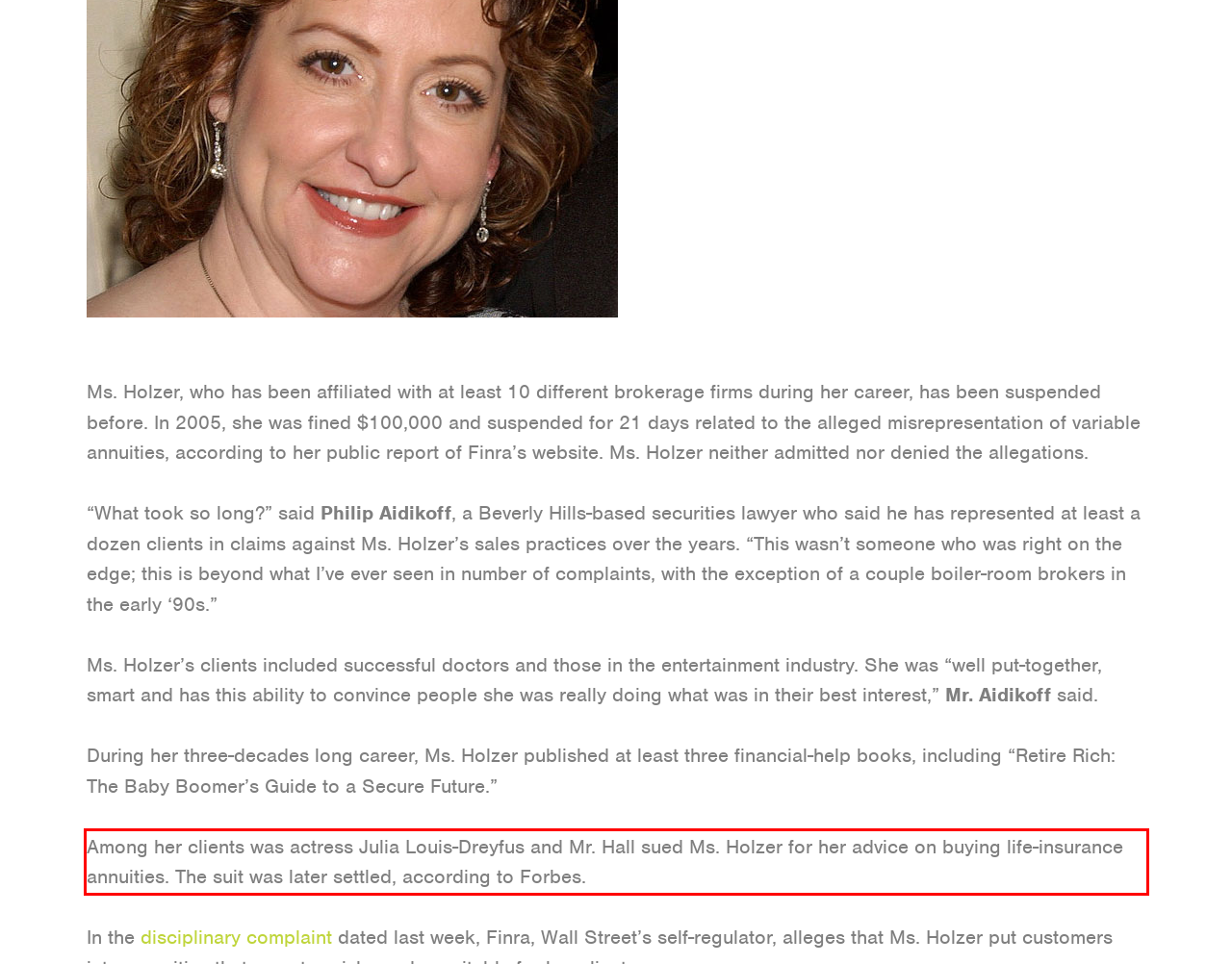There is a screenshot of a webpage with a red bounding box around a UI element. Please use OCR to extract the text within the red bounding box.

Among her clients was actress Julia Louis-Dreyfus and Mr. Hall sued Ms. Holzer for her advice on buying life-insurance annuities. The suit was later settled, according to Forbes.